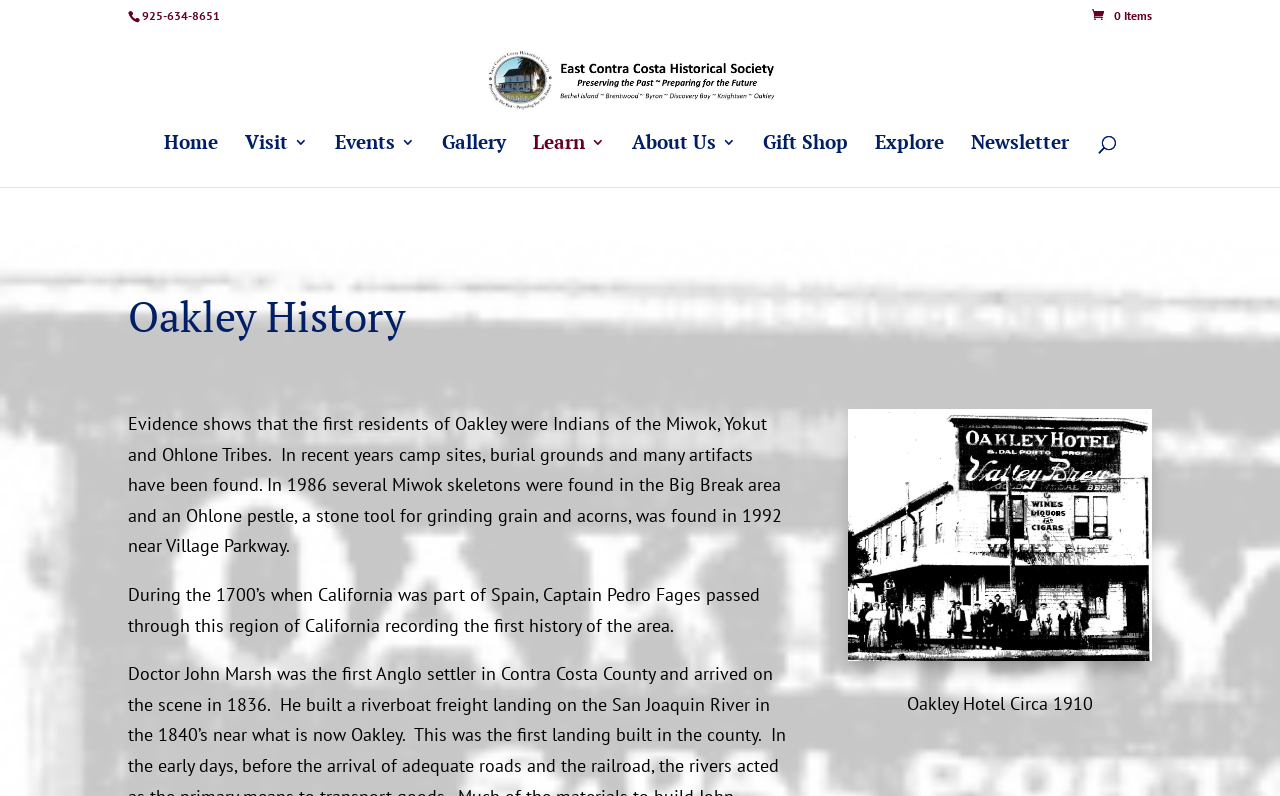What is the phone number on the webpage?
Please give a well-detailed answer to the question.

I found the phone number by looking at the static text element with the bounding box coordinates [0.111, 0.01, 0.172, 0.029], which contains the text '925-634-8651'.